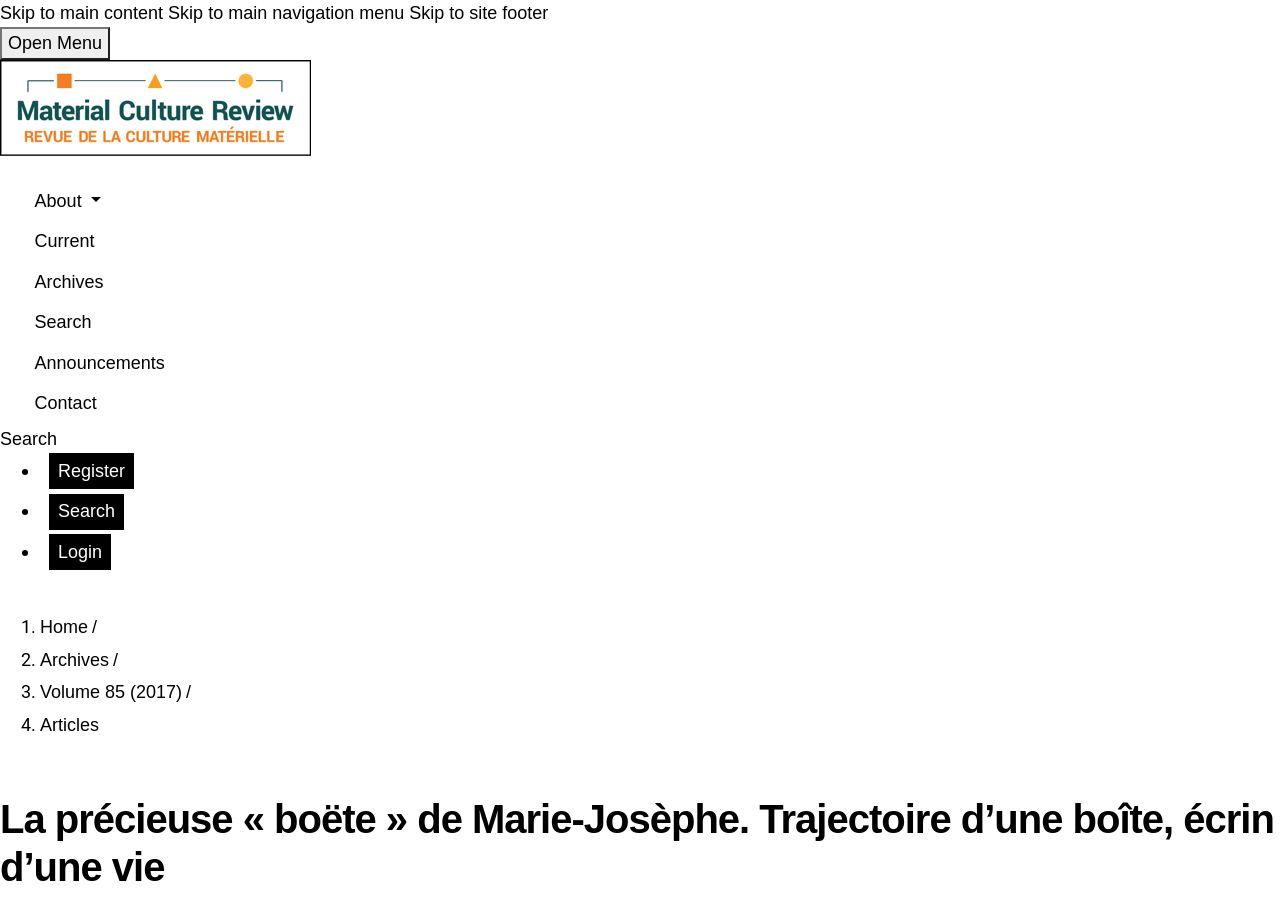Determine the bounding box coordinates of the region I should click to achieve the following instruction: "Skip to main content". Ensure the bounding box coordinates are four float numbers between 0 and 1, i.e., [left, top, right, bottom].

[0.0, 0.0, 0.127, 0.03]